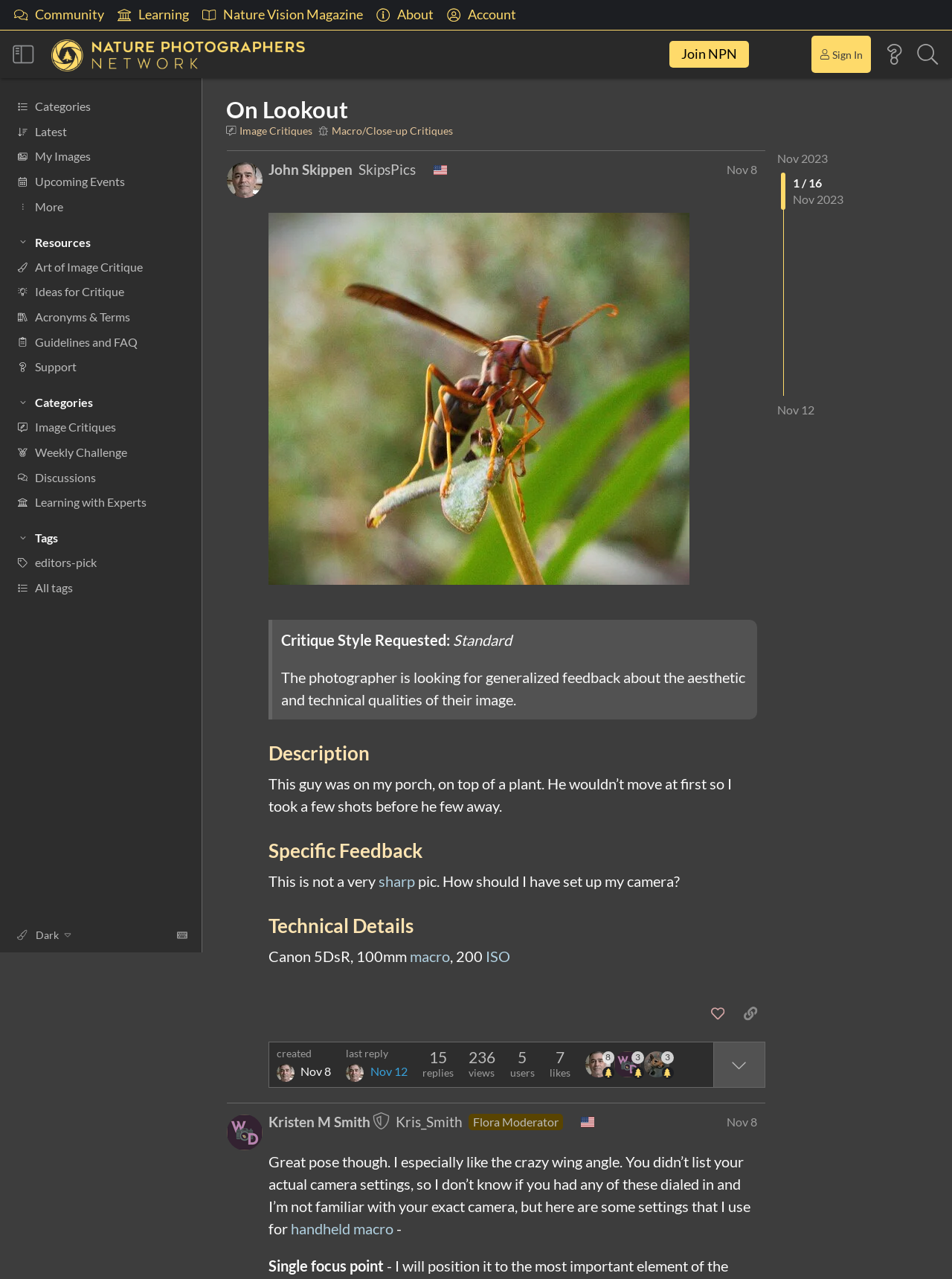What is the date of the post by @SkipsPics?
Examine the image and give a concise answer in one word or a short phrase.

Nov 8